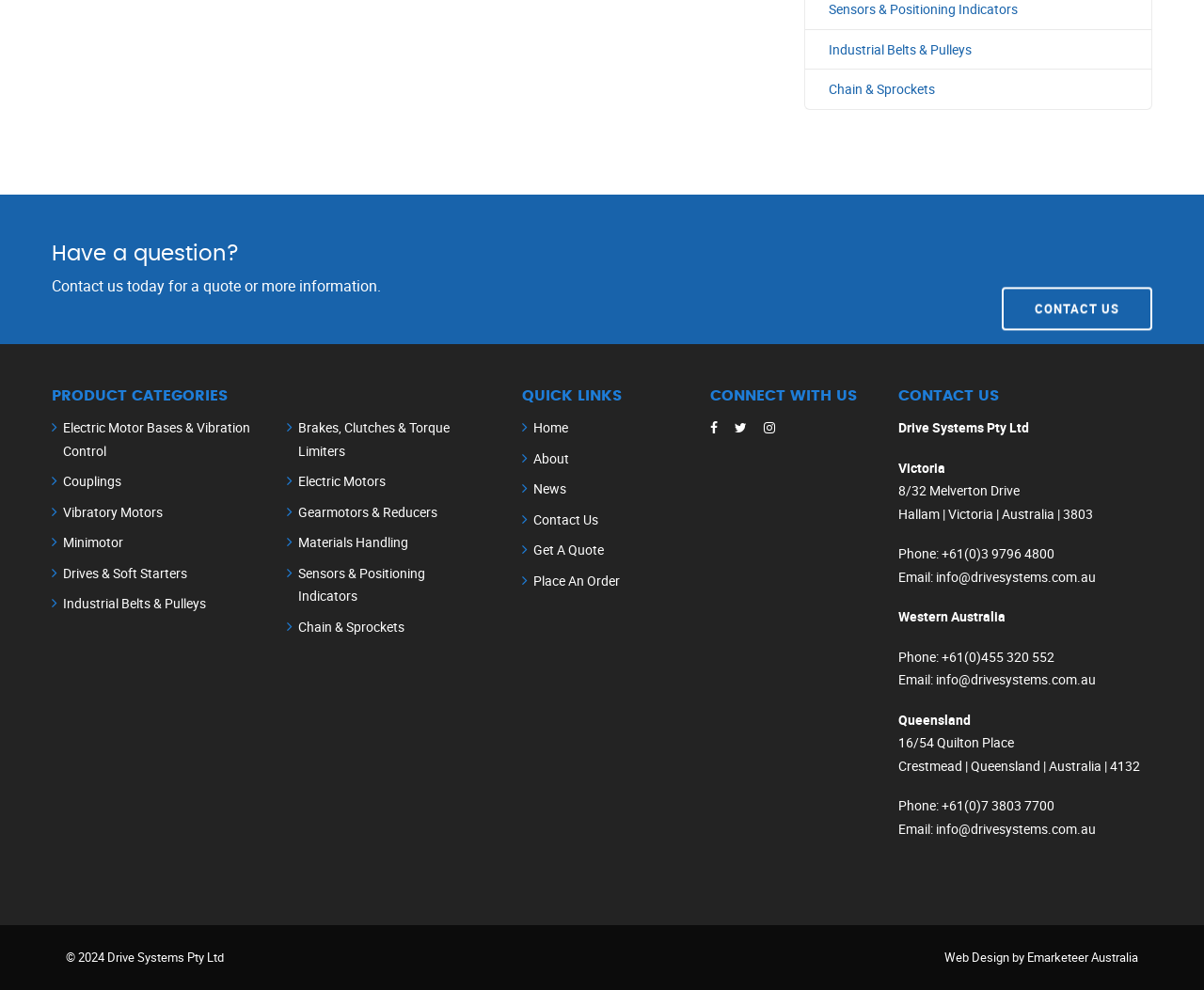What are the product categories?
Look at the image and answer with only one word or phrase.

Industrial Belts & Pulleys, Chain & Sprockets, etc.